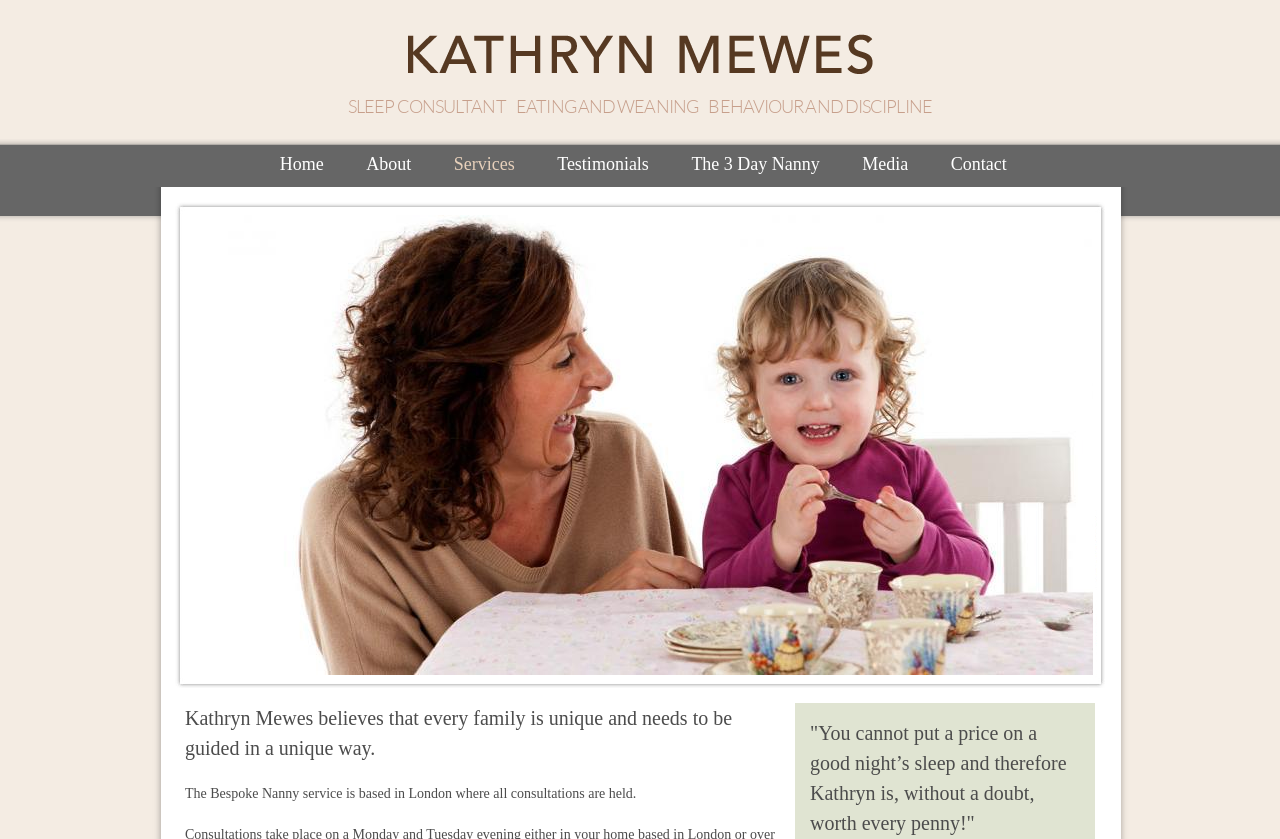Extract the bounding box coordinates of the UI element described: "The 3 Day Nanny". Provide the coordinates in the format [left, top, right, bottom] with values ranging from 0 to 1.

[0.526, 0.173, 0.655, 0.218]